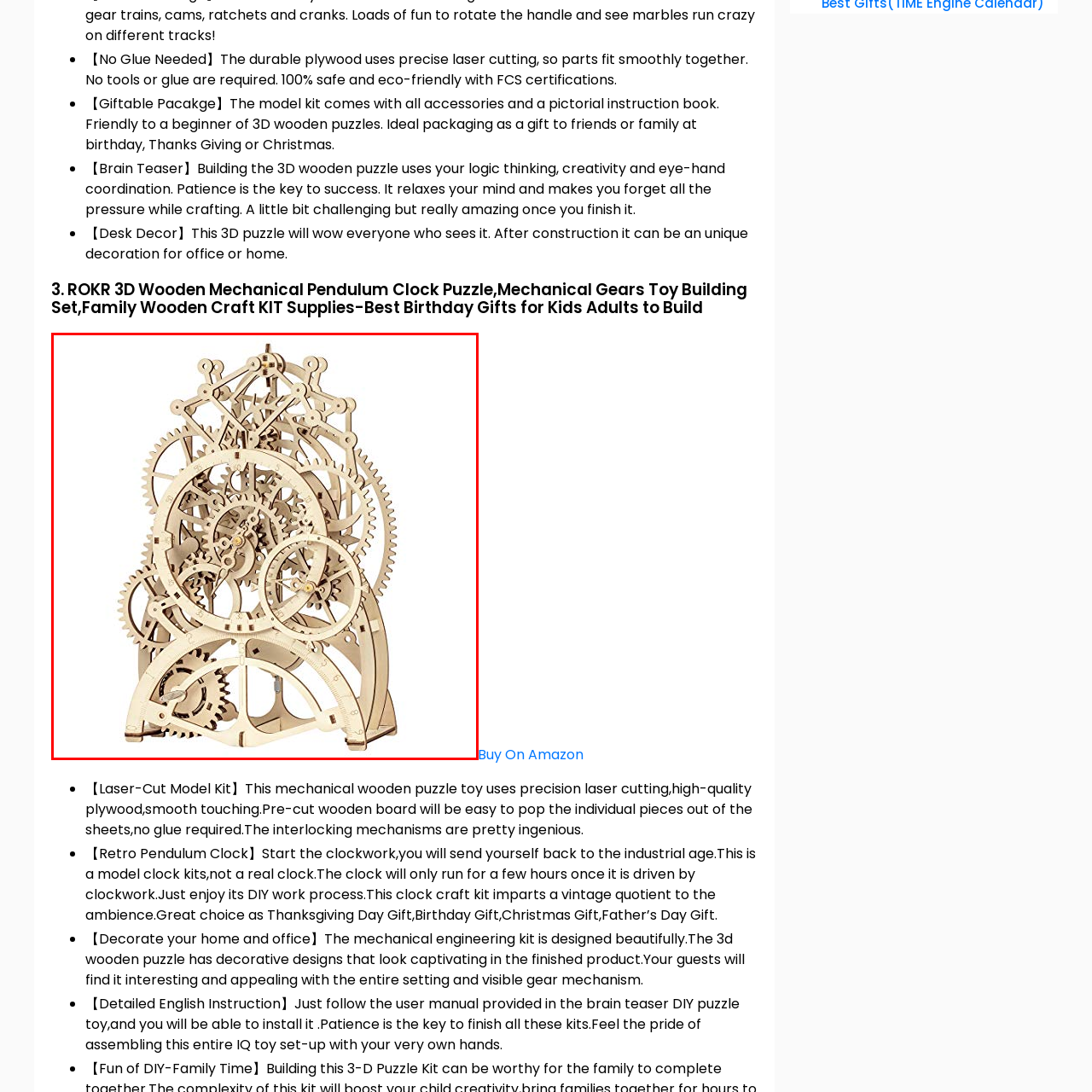What skills are promoted during assembly?
Look closely at the image within the red bounding box and respond to the question with one word or a brief phrase.

Creativity, logic, and fine motor skills